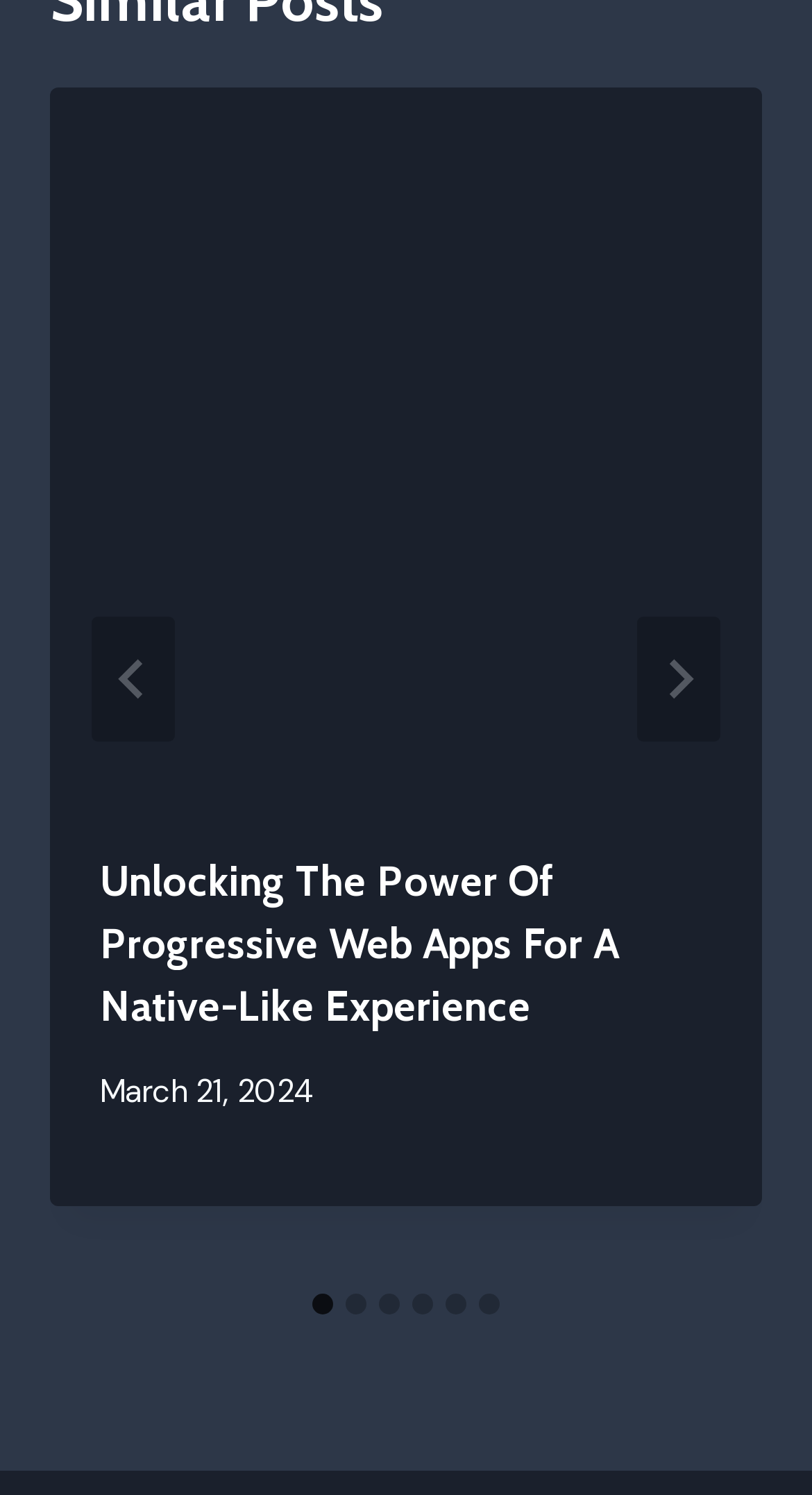Identify the bounding box coordinates of the region I need to click to complete this instruction: "View the first slide".

[0.385, 0.866, 0.41, 0.88]